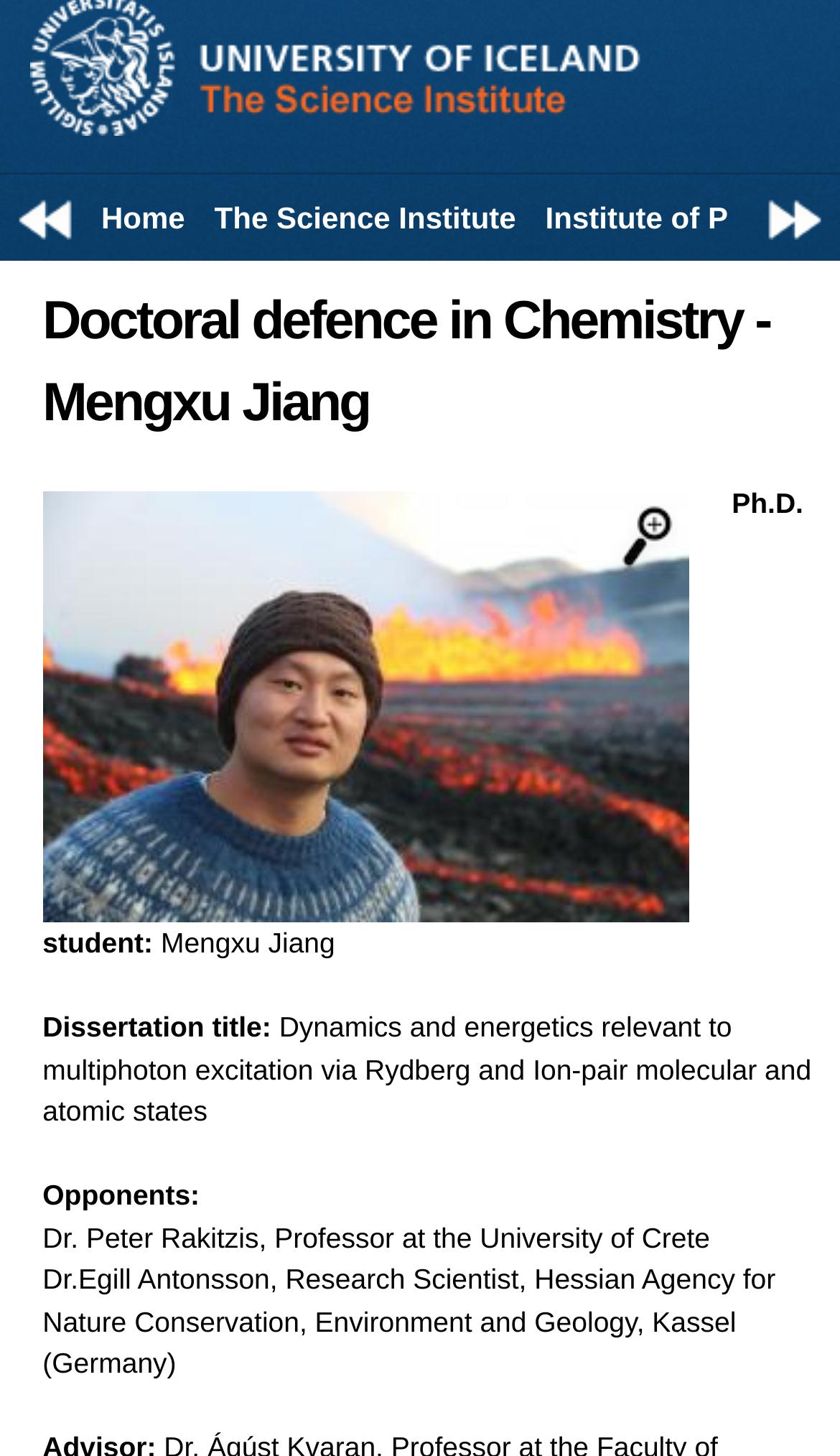What is the headline of the webpage?

Doctoral defence in Chemistry - Mengxu Jiang